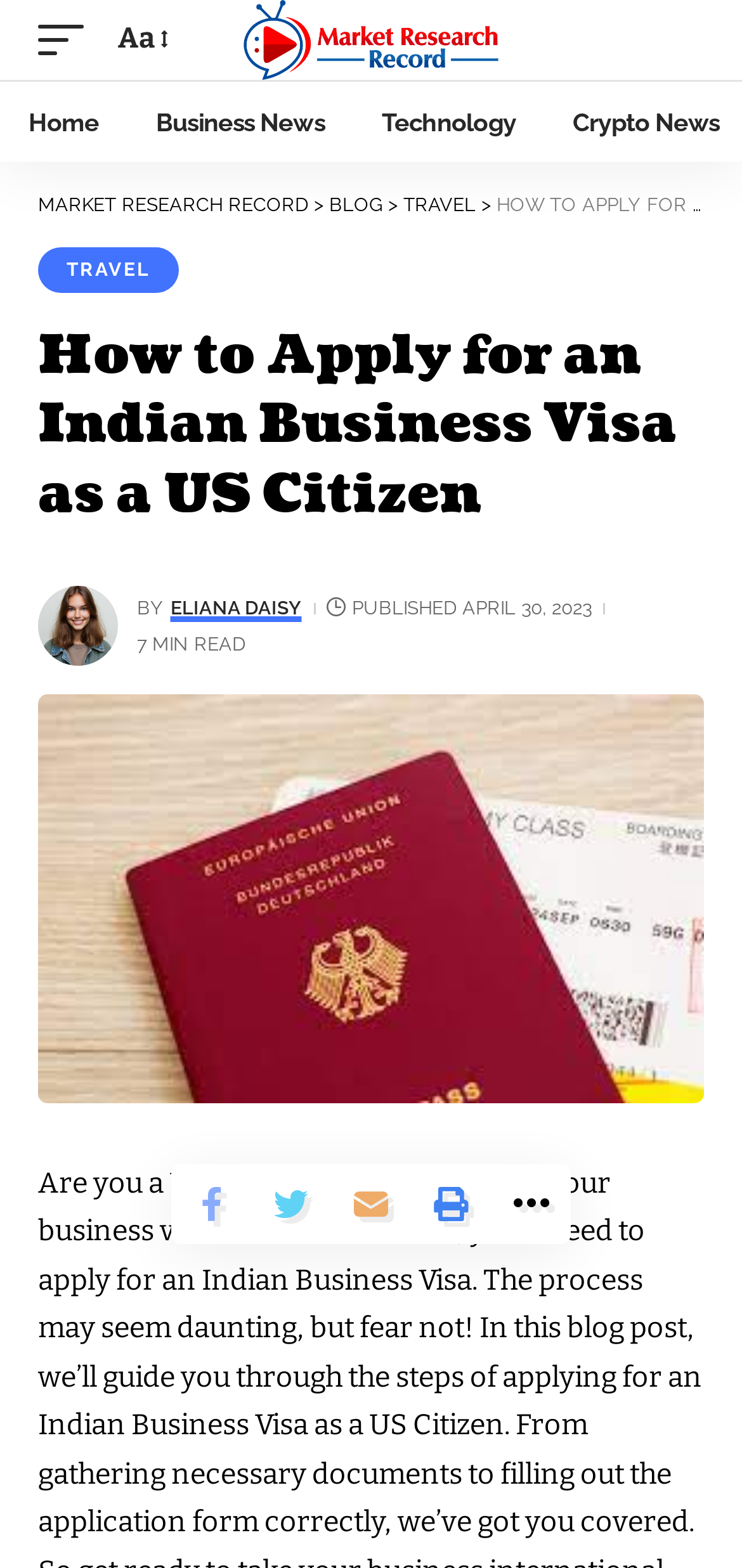Determine the bounding box coordinates of the clickable element to complete this instruction: "Click the 'Home' link". Provide the coordinates in the format of four float numbers between 0 and 1, [left, top, right, bottom].

[0.0, 0.052, 0.172, 0.103]